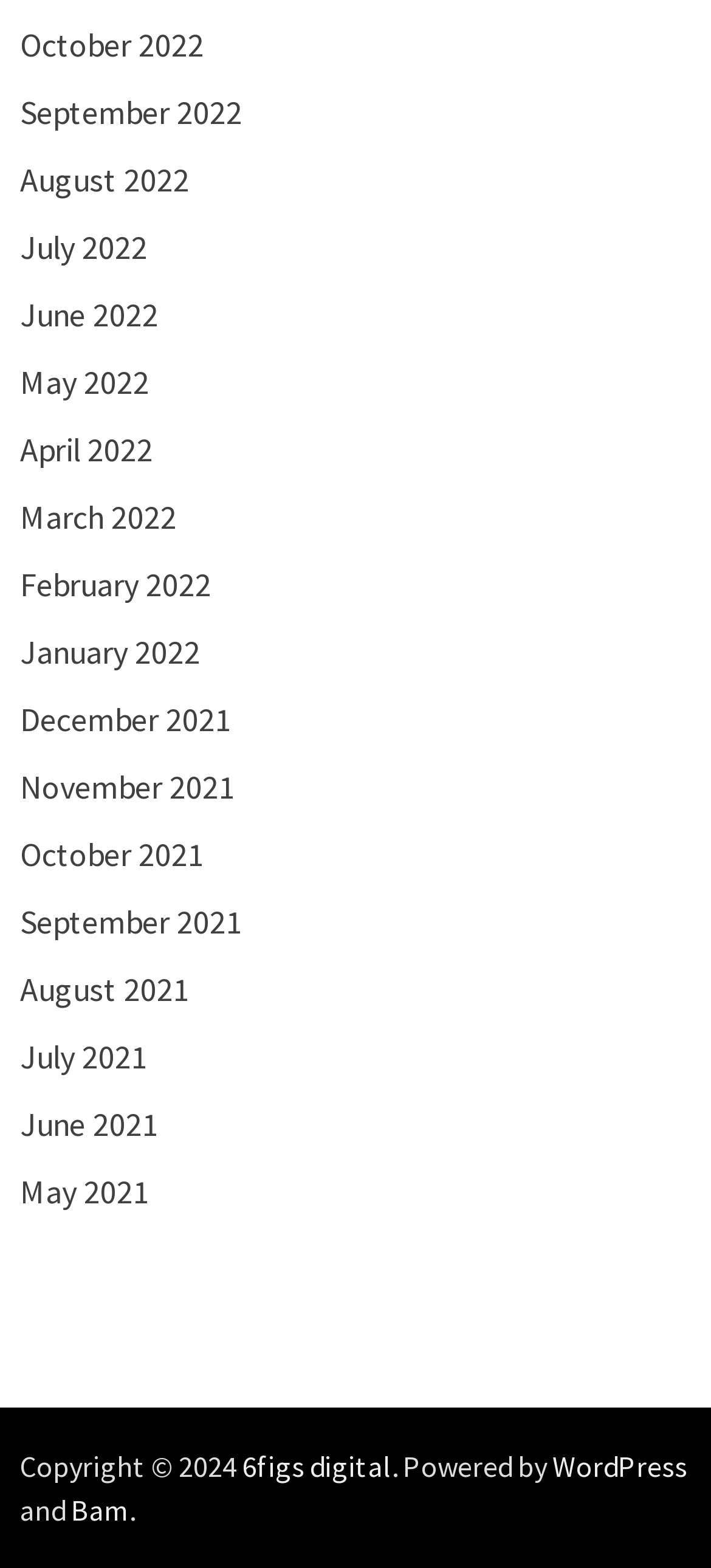Please find the bounding box coordinates of the section that needs to be clicked to achieve this instruction: "Browse August 2021".

[0.029, 0.617, 0.267, 0.644]